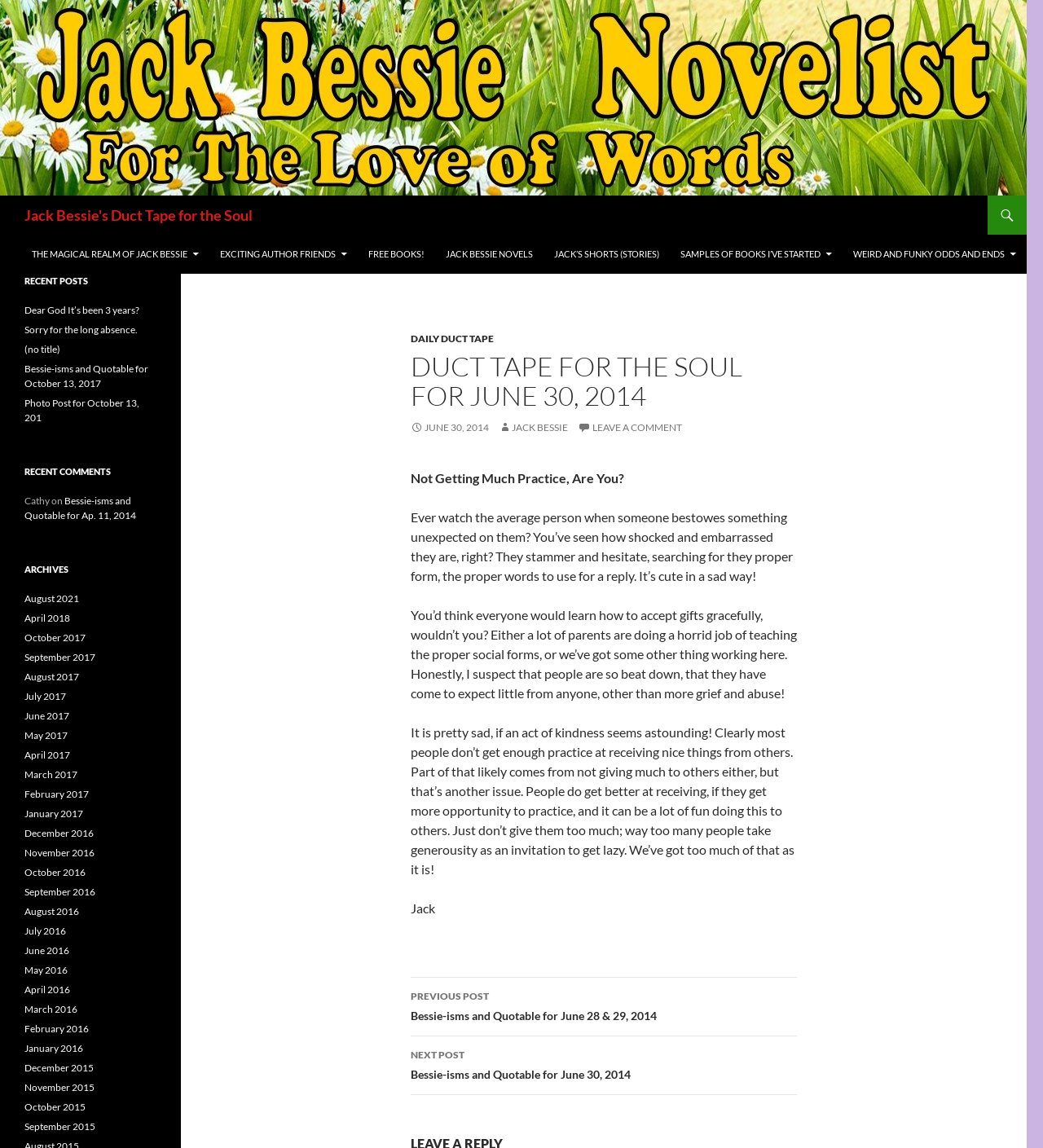Show the bounding box coordinates of the region that should be clicked to follow the instruction: "Read the article 'Not Getting Much Practice, Are You?'."

[0.394, 0.41, 0.598, 0.423]